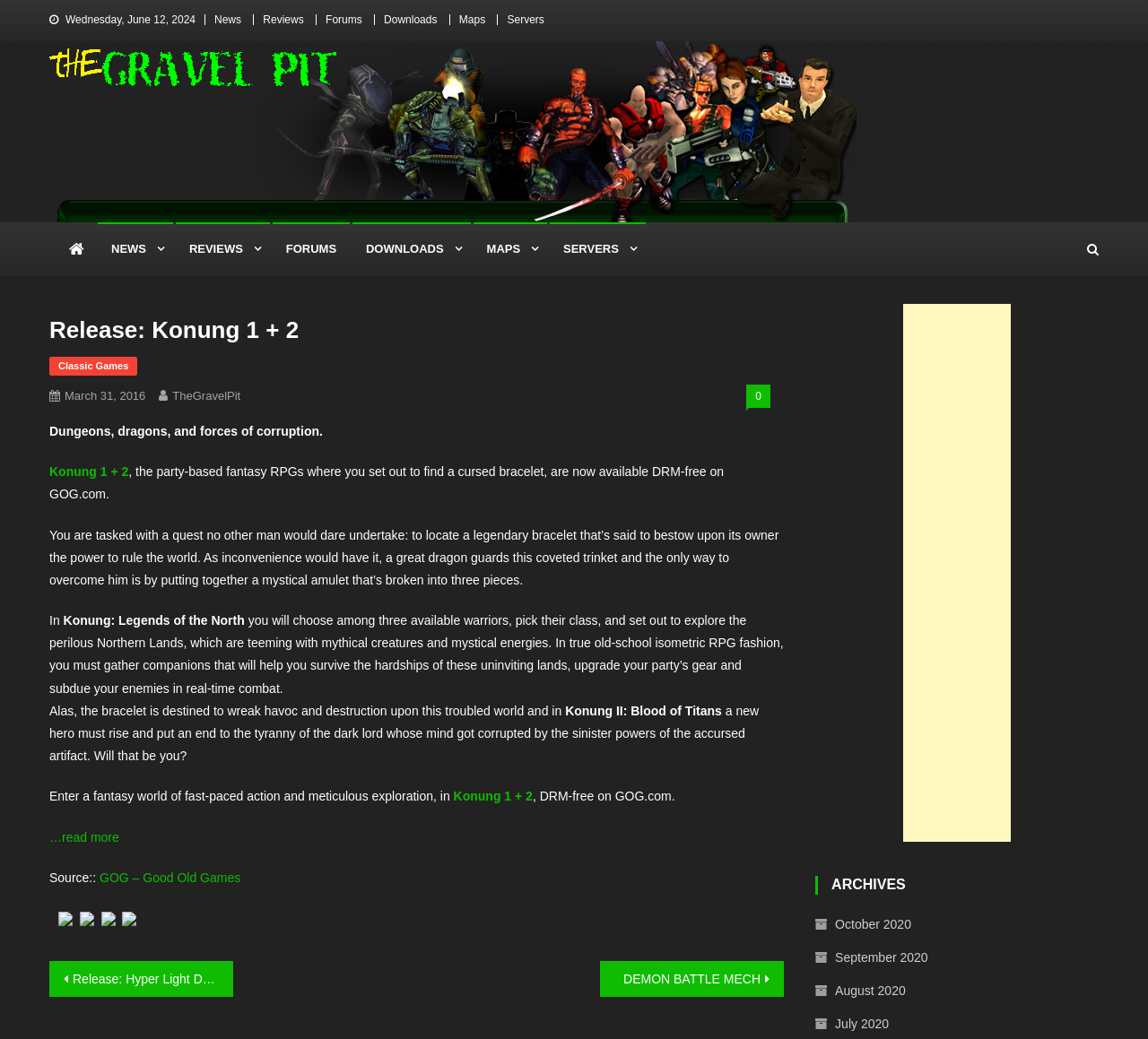Determine the bounding box coordinates of the region that needs to be clicked to achieve the task: "Check out the Archives".

[0.71, 0.843, 0.957, 0.861]